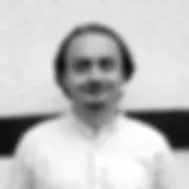What is one of Michal's aspirations?
Please use the visual content to give a single word or phrase answer.

Climbing Kilimanjaro